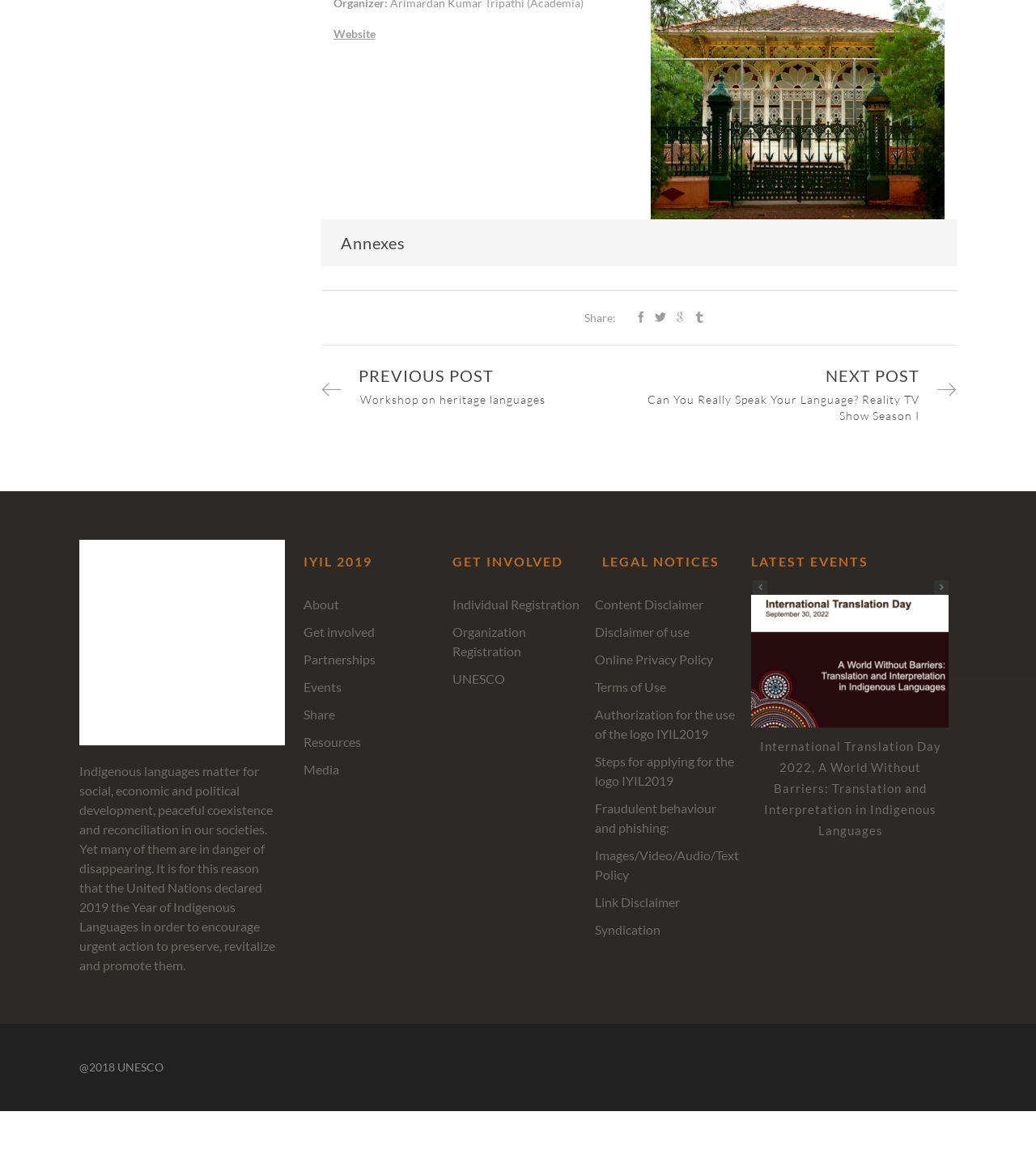Identify the bounding box coordinates of the section that should be clicked to achieve the task described: "Click on the 'Get involved' link".

[0.293, 0.539, 0.419, 0.556]